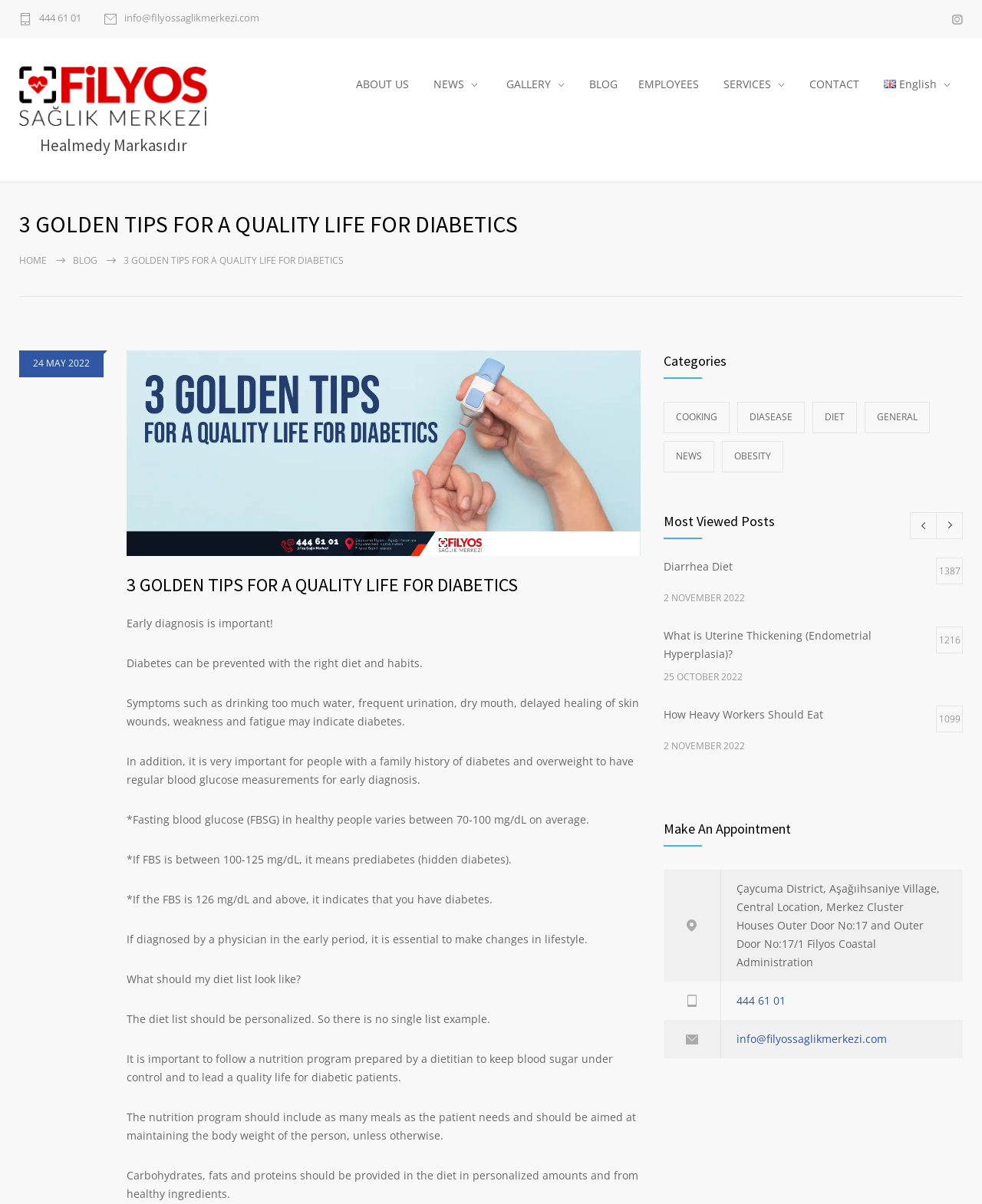Generate a comprehensive description of the webpage content.

The webpage is about Filyos Sağlık Merkezi, a health center, and it provides information on diabetes and healthy living. At the top, there is a logo and a navigation menu with links to "ABOUT US", "NEWS", "GALLERY", "BLOG", "EMPLOYEES", "SERVICES", and "CONTACT". Below the navigation menu, there is a heading that reads "3 GOLDEN TIPS FOR A QUALITY LIFE FOR DIABETICS". 

On the left side, there is a section with a heading "3 GOLDEN TIPS FOR A QUALITY LIFE FOR DIABETICS" and a series of paragraphs discussing the importance of early diagnosis, prevention, and management of diabetes. The text explains the symptoms of diabetes, the importance of regular blood glucose measurements, and the need for a personalized diet plan.

On the right side, there are several sections. The first section is titled "Categories" and lists links to categories such as "COOKING", "DIASEASE", "DIET", "GENERAL", "NEWS", and "OBESITY". Below this section, there is a section titled "Most Viewed Posts" with links to several articles, including "Diarrhea Diet 1387", "What is Uterine Thickening (Endometrial Hyperplasia)? 1216", and "How Heavy Workers Should Eat 1099". Each article has a date listed below the title.

Further down, there is a section titled "Make An Appointment" with the address and contact information of the Filyos Sağlık Merkezi. There are also links to make an appointment and to contact the center via phone or email.